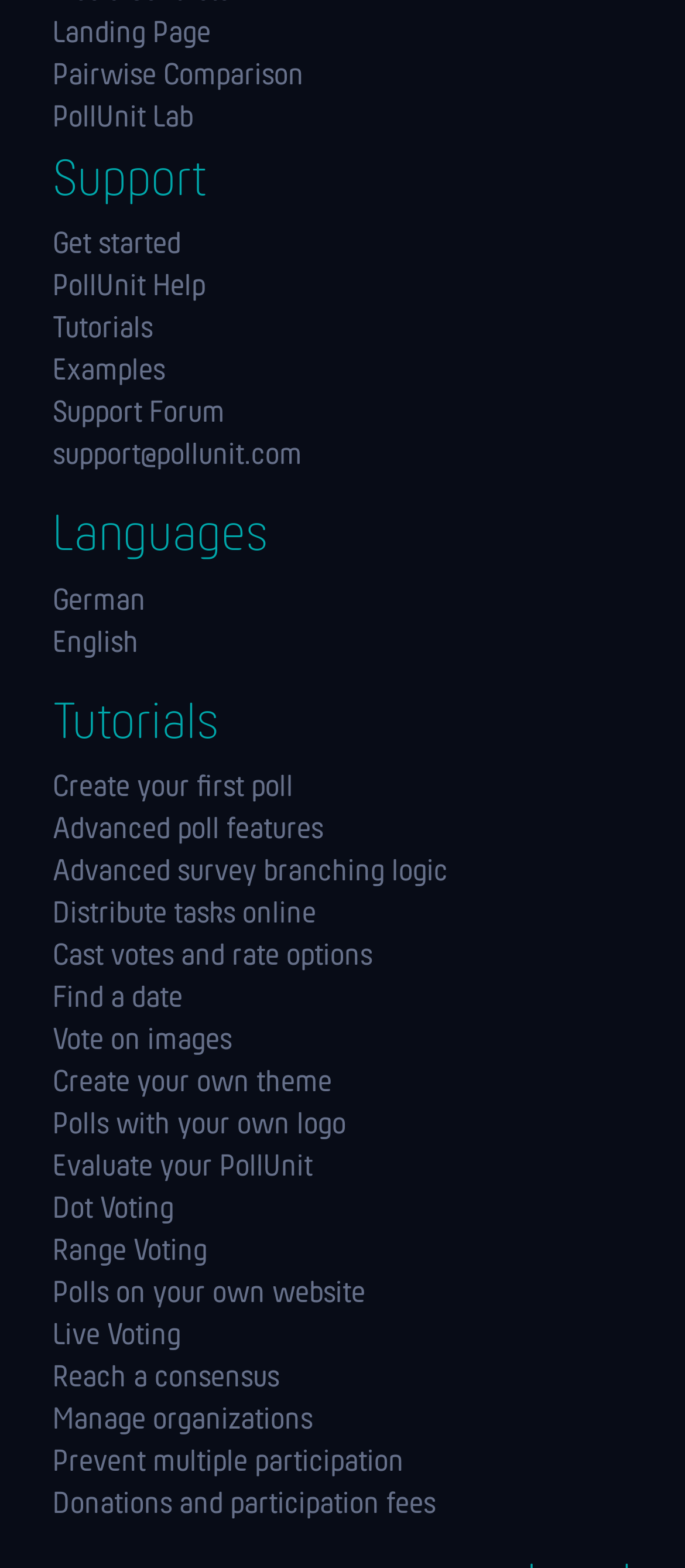Could you find the bounding box coordinates of the clickable area to complete this instruction: "Get started with PollUnit"?

[0.077, 0.147, 0.923, 0.167]